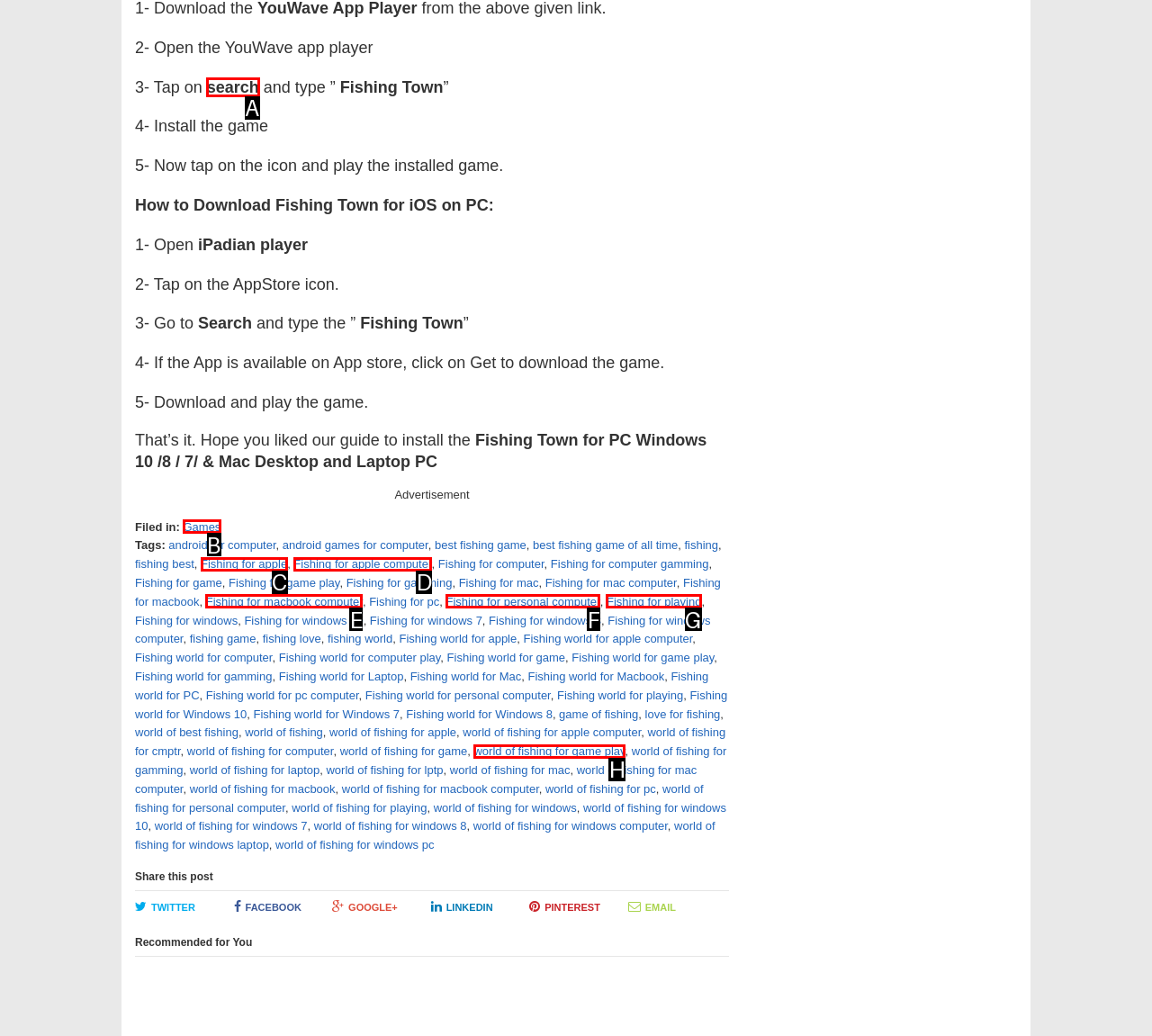Identify the correct UI element to click for this instruction: Tap on 'Search'
Respond with the appropriate option's letter from the provided choices directly.

A